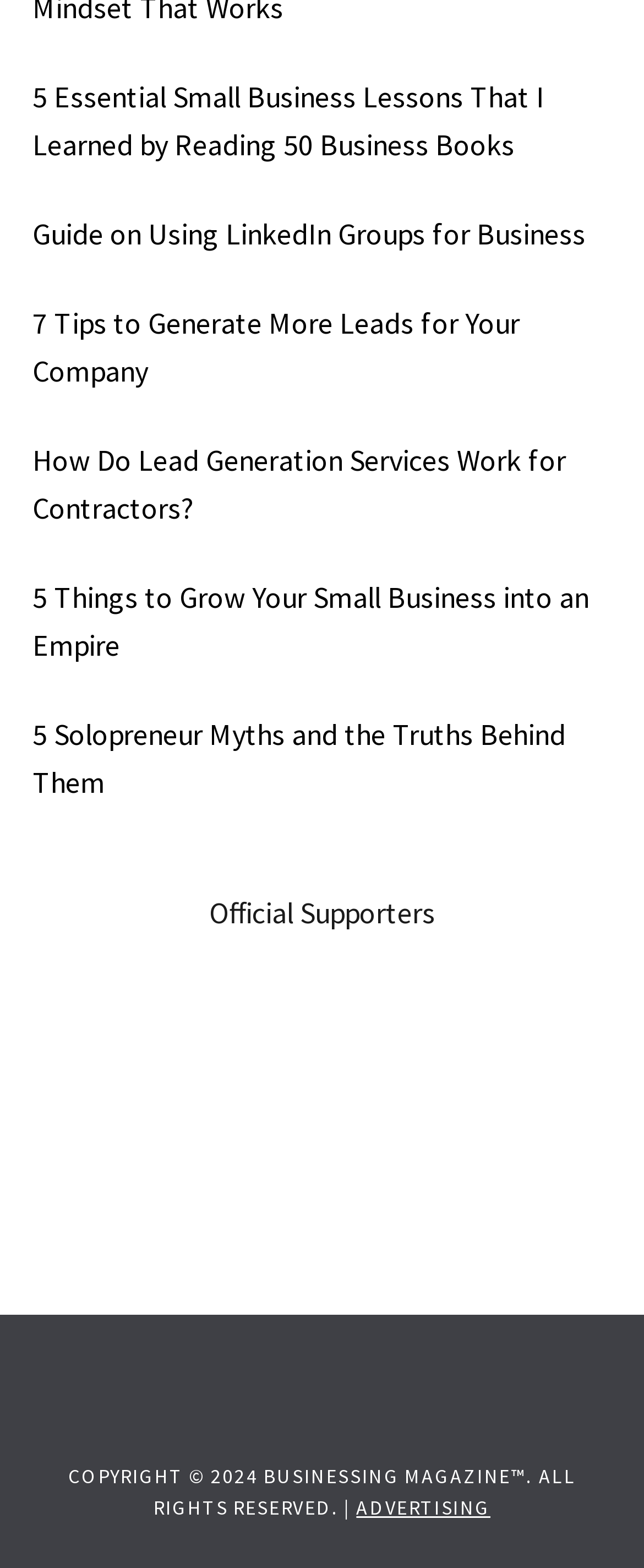Please find the bounding box coordinates of the clickable region needed to complete the following instruction: "Explore advertising options". The bounding box coordinates must consist of four float numbers between 0 and 1, i.e., [left, top, right, bottom].

[0.553, 0.953, 0.762, 0.969]